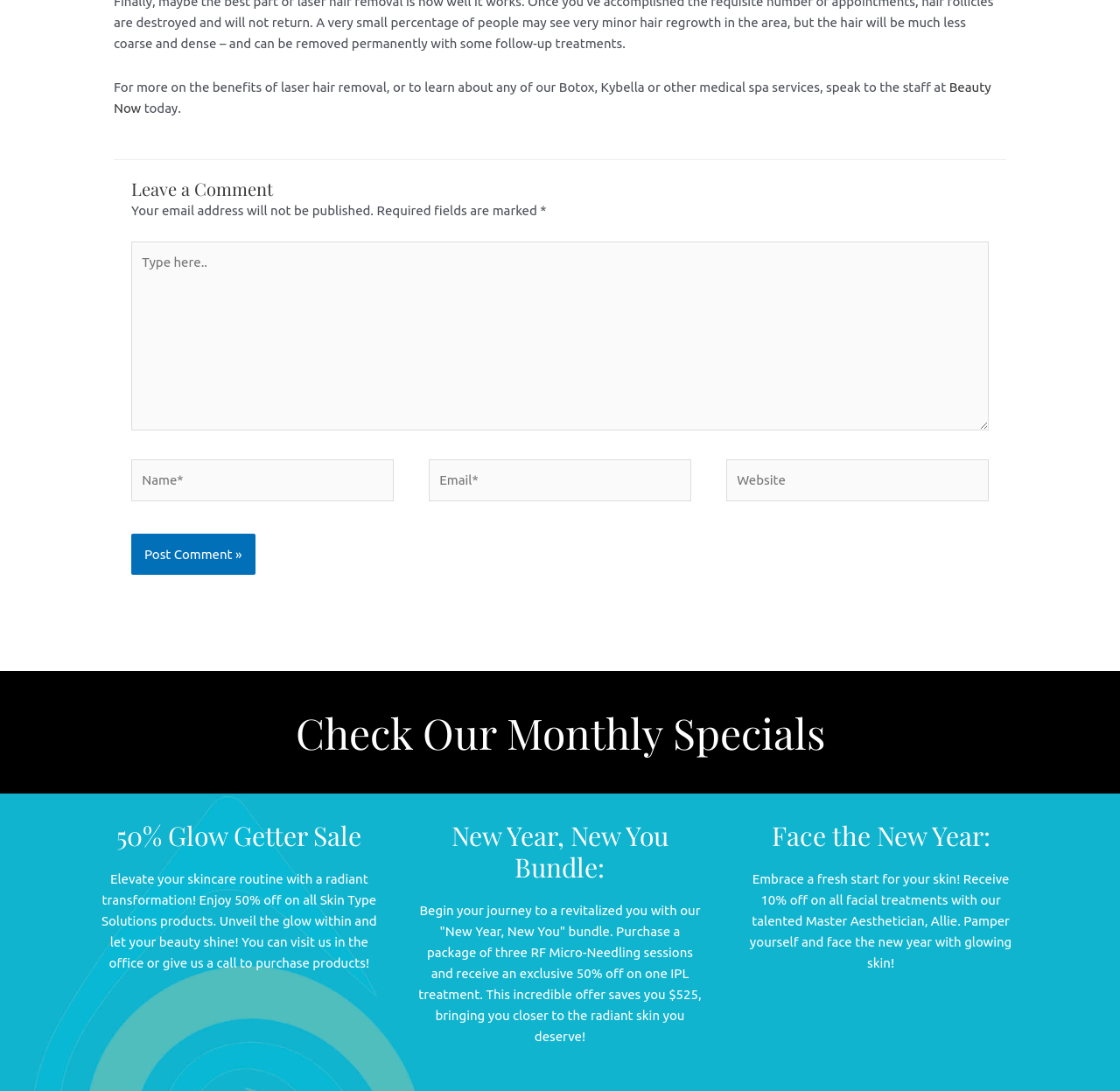Locate the bounding box for the described UI element: "Beauty Now". Ensure the coordinates are four float numbers between 0 and 1, formatted as [left, top, right, bottom].

[0.102, 0.073, 0.885, 0.106]